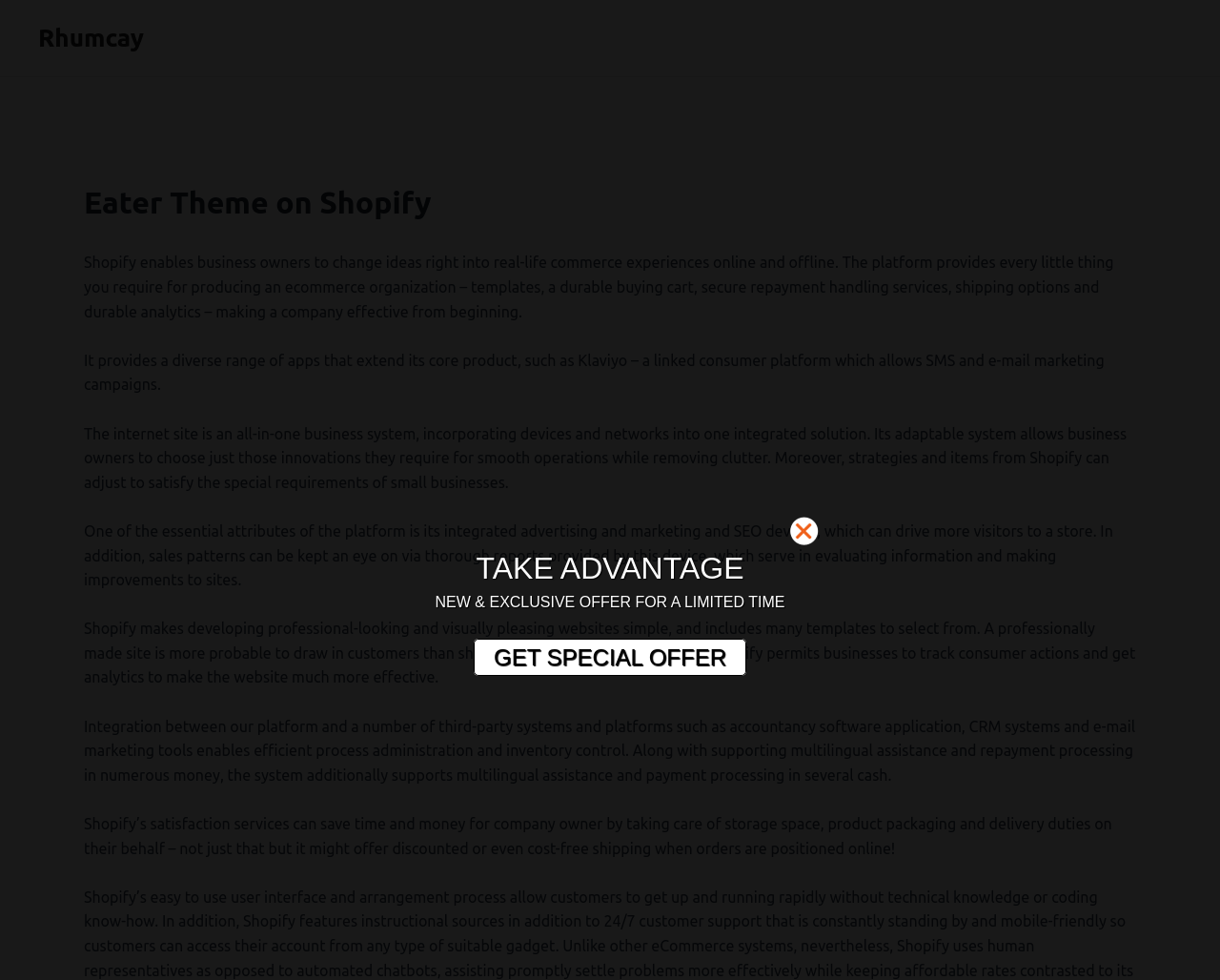Using the elements shown in the image, answer the question comprehensively: What is the benefit of Shopify's integrated advertising and marketing tools?

According to the webpage, Shopify's integrated advertising and marketing tools can drive more visitors to a store, and sales patterns can be kept track of via thorough reports provided by this device, which serve in evaluating information and making improvements to sites.